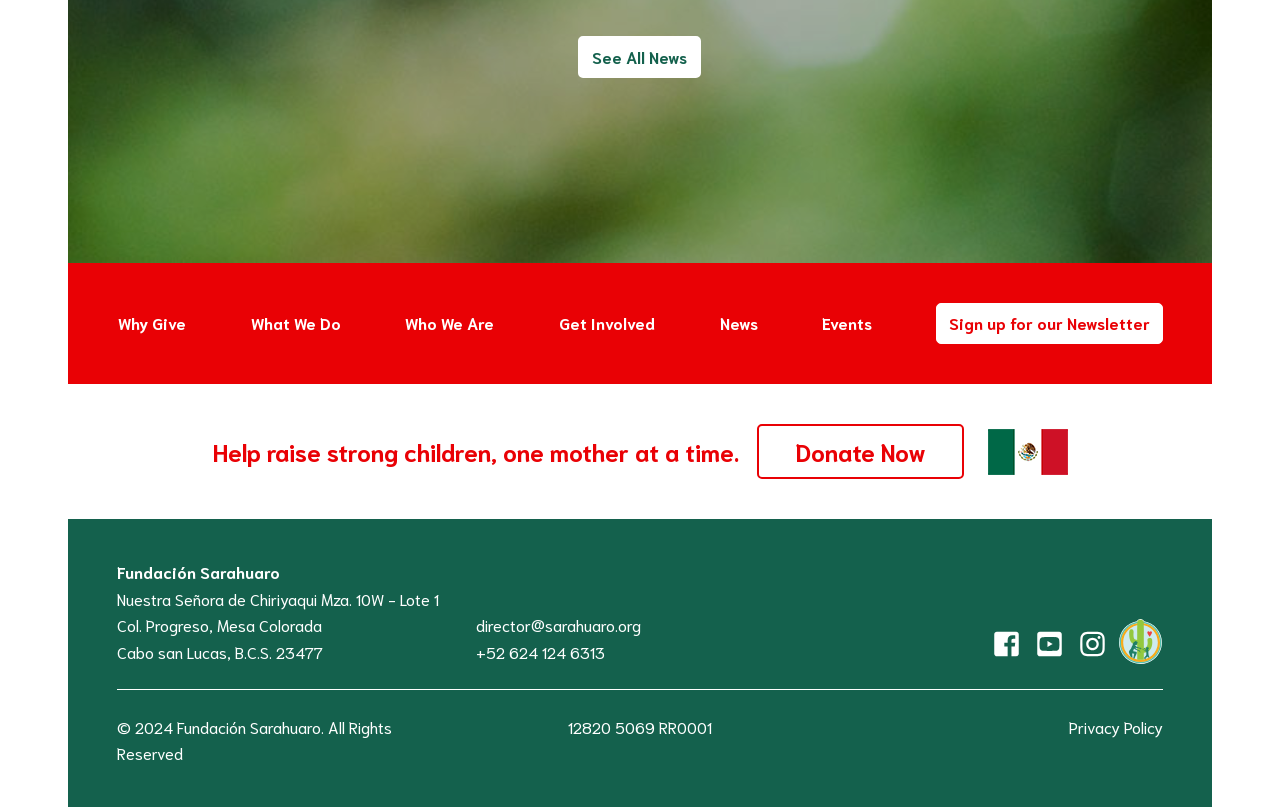Provide the bounding box coordinates for the UI element that is described by this text: "Sign up for our Newsletter". The coordinates should be in the form of four float numbers between 0 and 1: [left, top, right, bottom].

[0.731, 0.376, 0.908, 0.426]